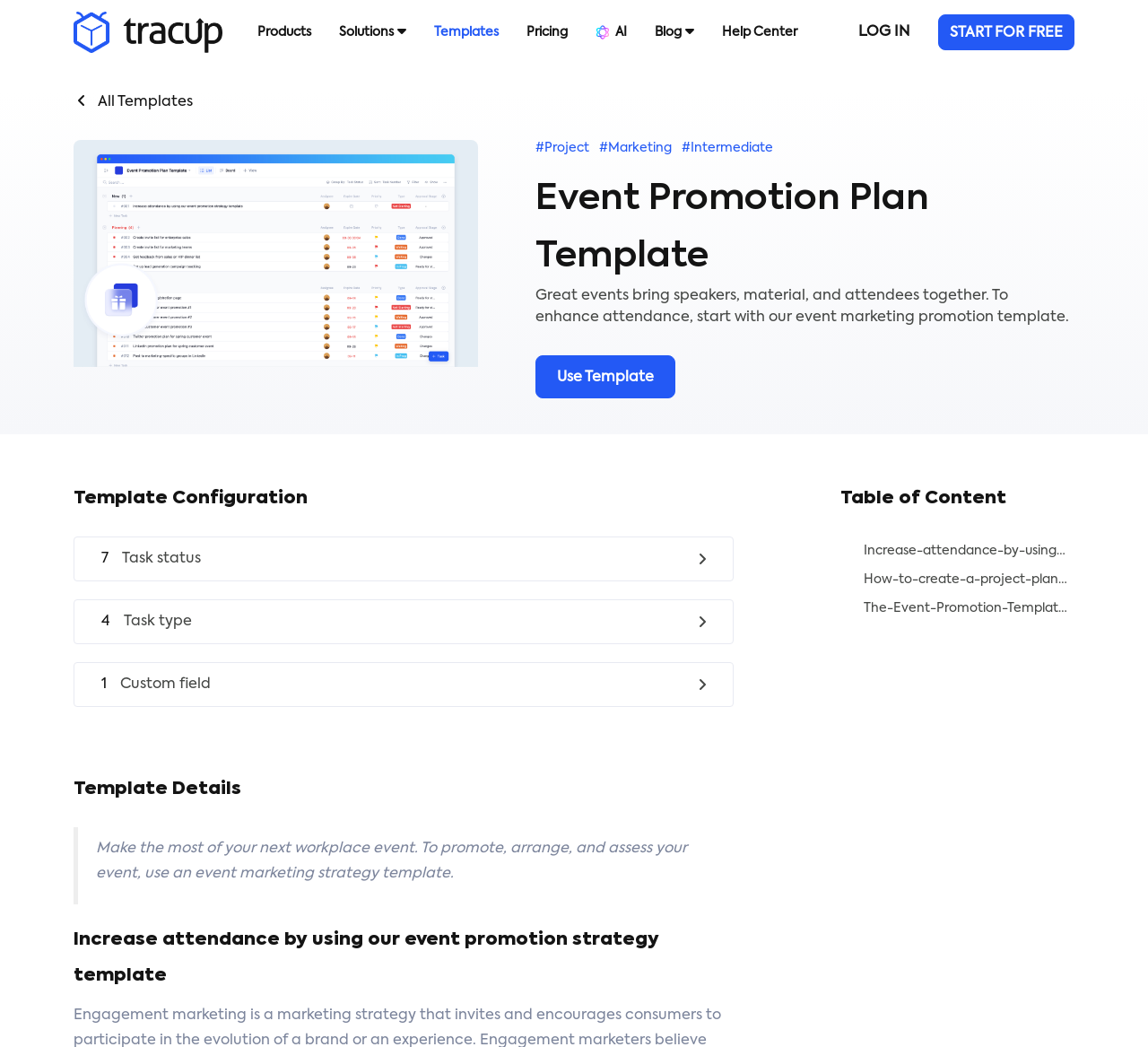Please identify the bounding box coordinates of the area I need to click to accomplish the following instruction: "Go to the 'Templates' page".

[0.372, 0.014, 0.44, 0.048]